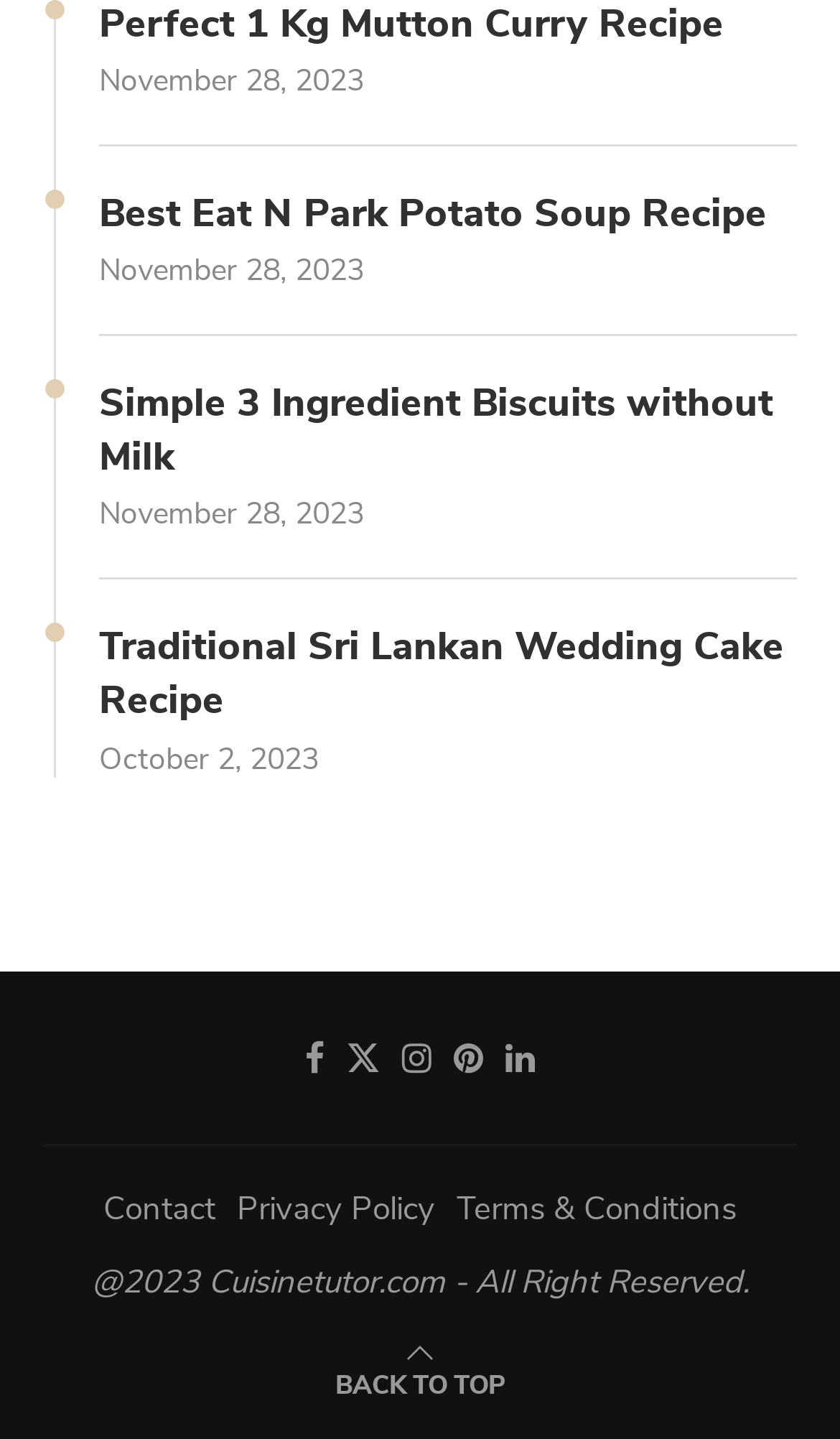Extract the bounding box of the UI element described as: "Privacy Policy".

[0.282, 0.83, 0.518, 0.852]